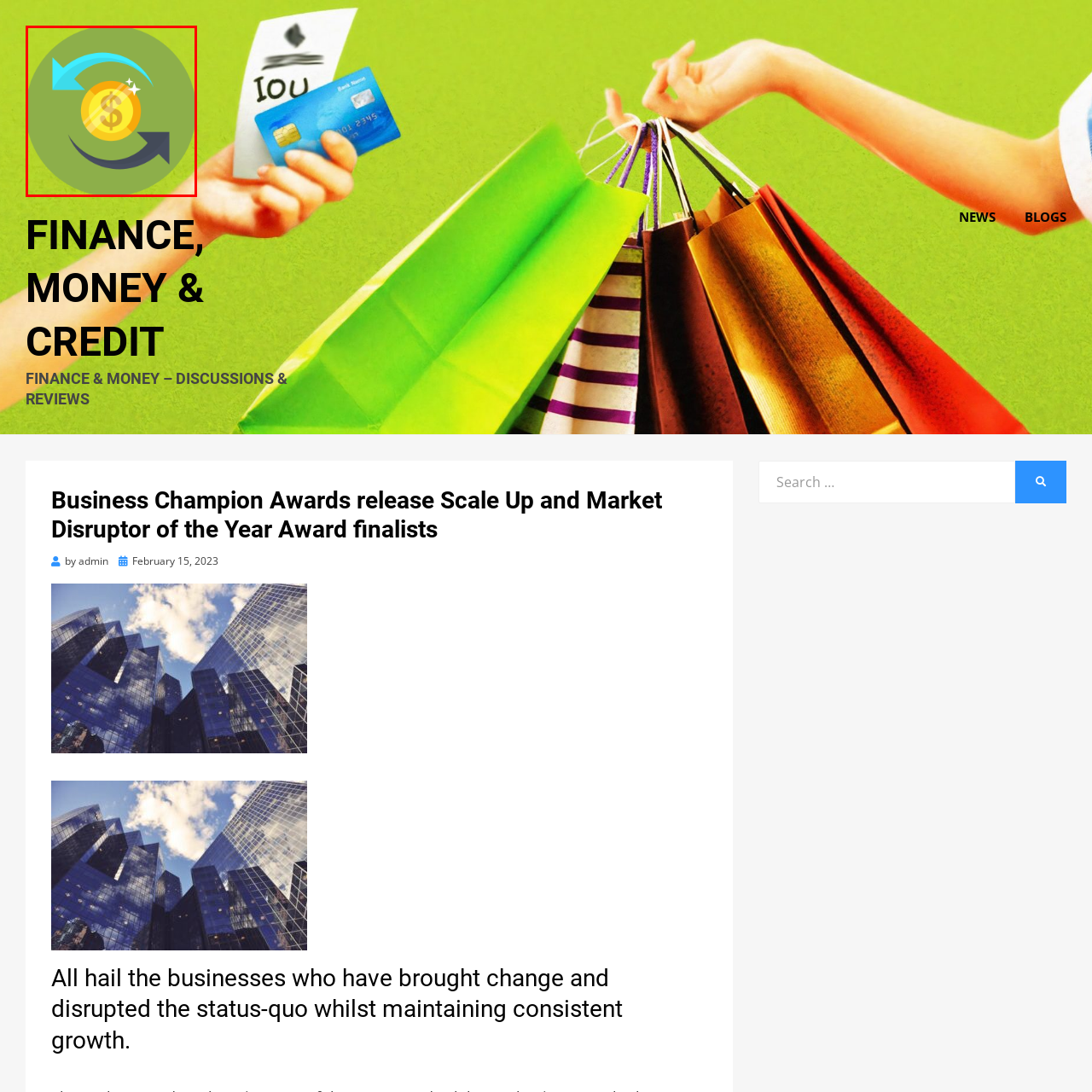What is the theme of the graphic?
Focus on the image highlighted by the red bounding box and give a comprehensive answer using the details from the image.

The overall aesthetic of the graphic, blending lively colors and symbols, emphasizes innovation and success in the world of finance, aligning with the context of the 'Business Champion Awards' and the recognition of market disruptors in the financial sector.